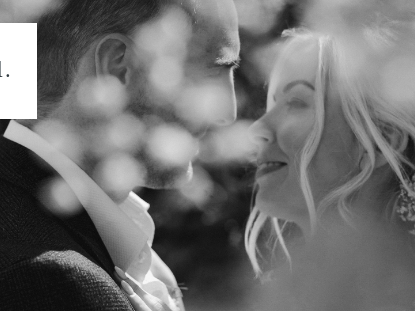Give a one-word or one-phrase response to the question: 
What is the color scheme of the photograph?

Black-and-white